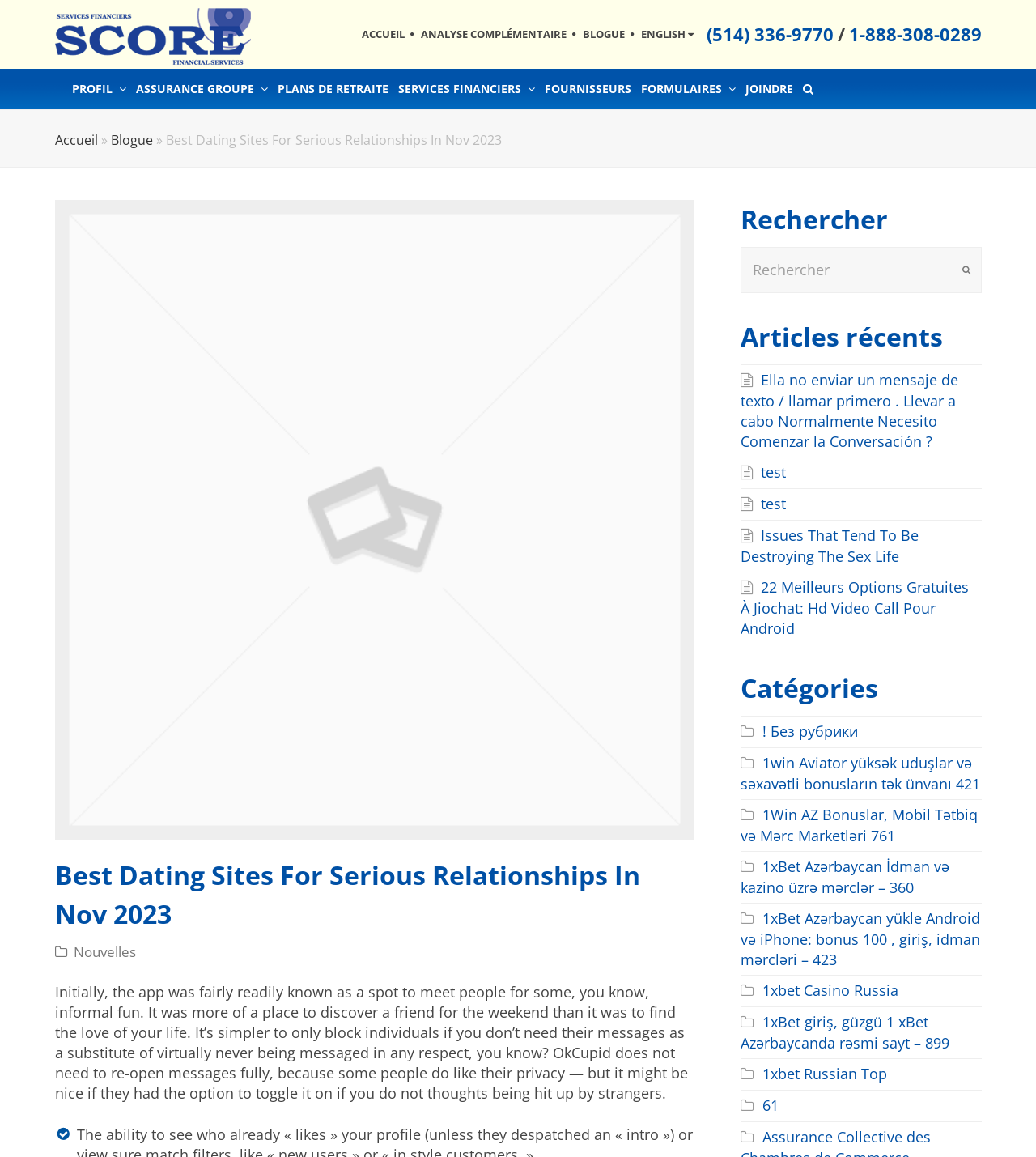Find the bounding box coordinates for the UI element that matches this description: "Hanoi".

None